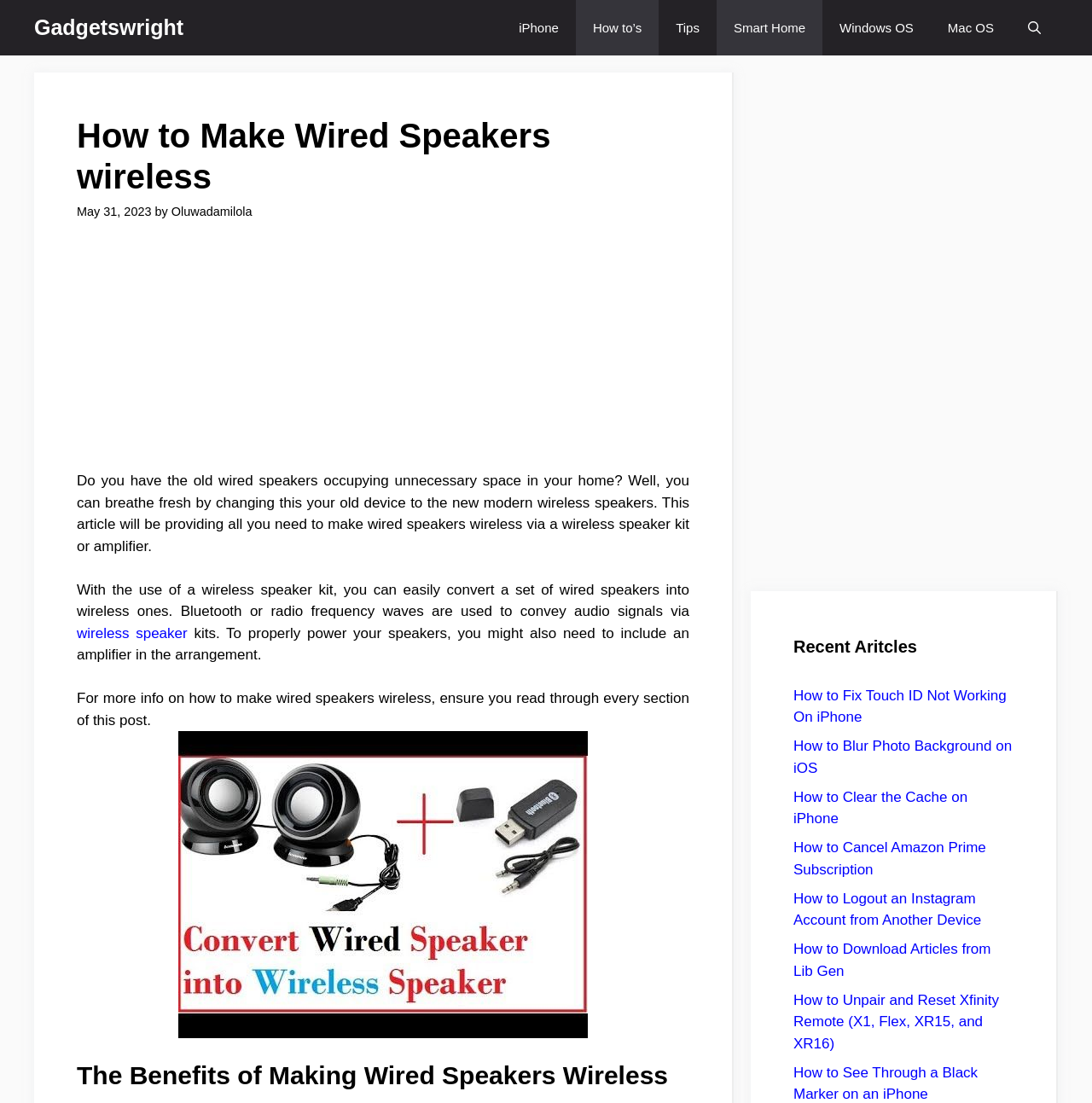What is the topic of the article?
Please give a well-detailed answer to the question.

The topic of the article is clearly stated in the header section of the webpage, which indicates that the article is about making wired speakers wireless using a wireless speaker kit or amplifier.